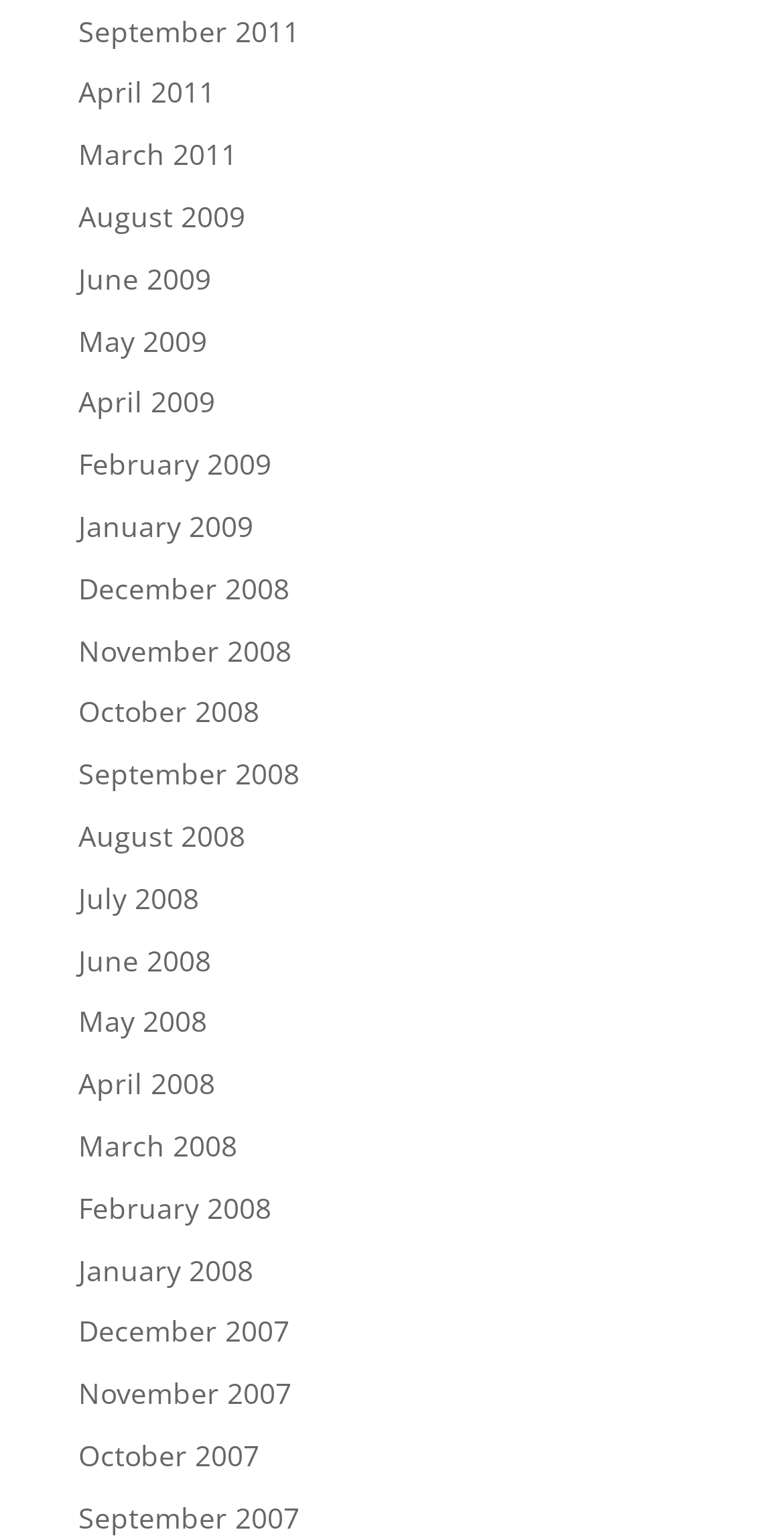Utilize the information from the image to answer the question in detail:
How many months are listed in 2009?

I counted the number of links related to 2009 and found that there are 5 months listed: August, June, May, April, and February.